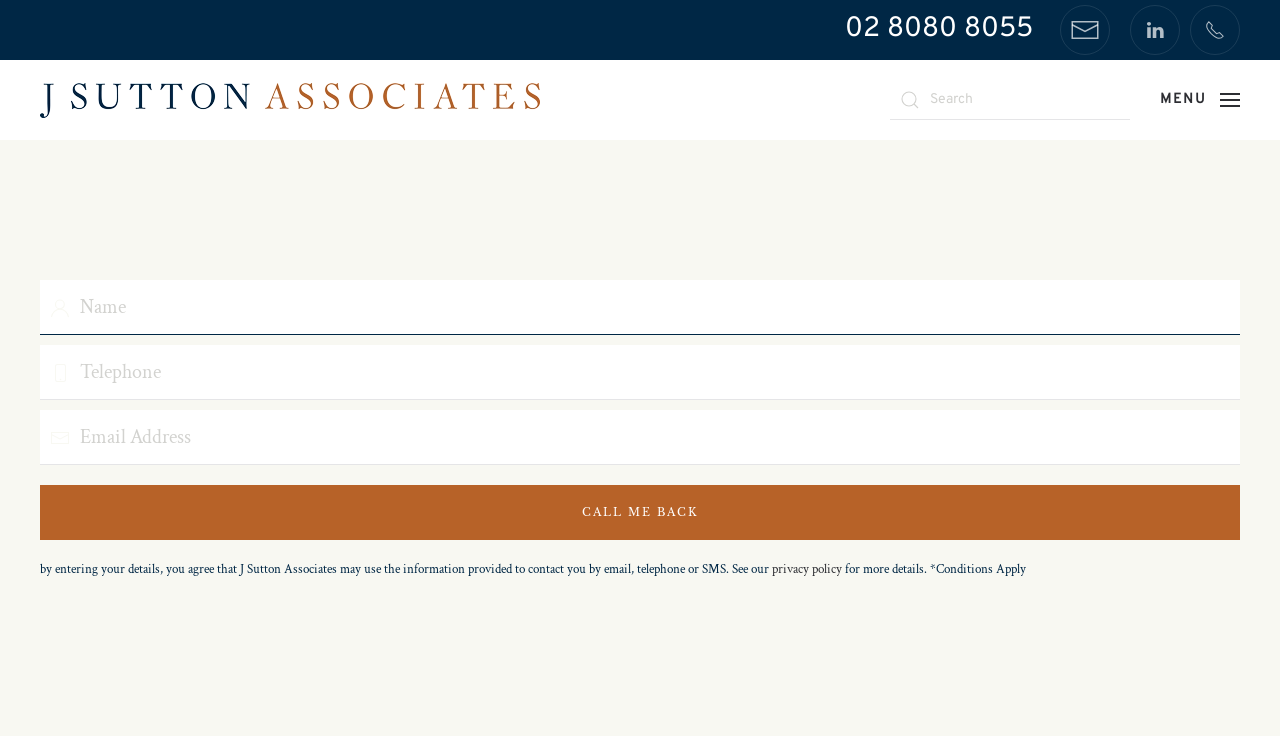Could you highlight the region that needs to be clicked to execute the instruction: "Go back to home"?

[0.031, 0.082, 0.426, 0.19]